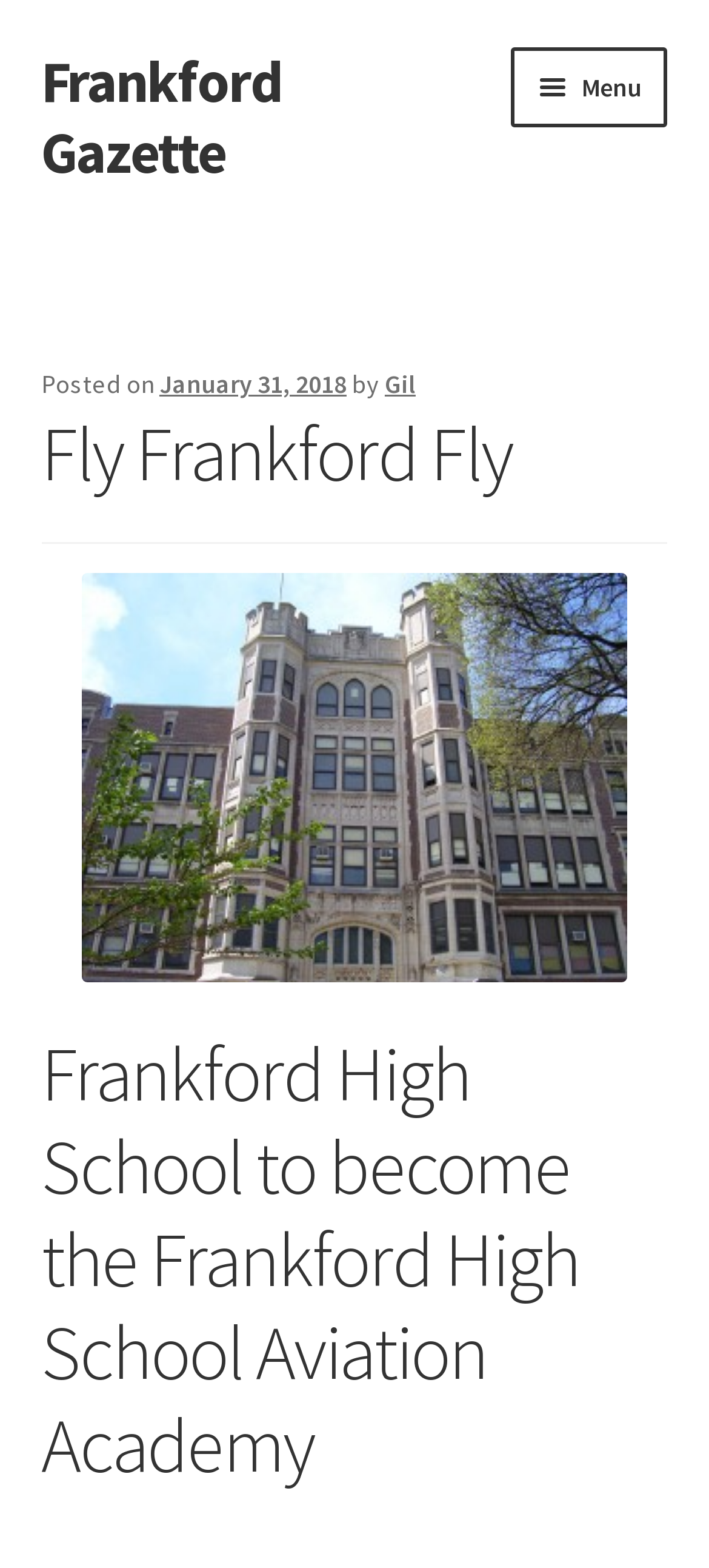What is the date of the article?
Ensure your answer is thorough and detailed.

The date of the article can be found in the 'Posted on' section of the webpage. The date is 'January 31, 2018', which is linked to a page with more information about the article.